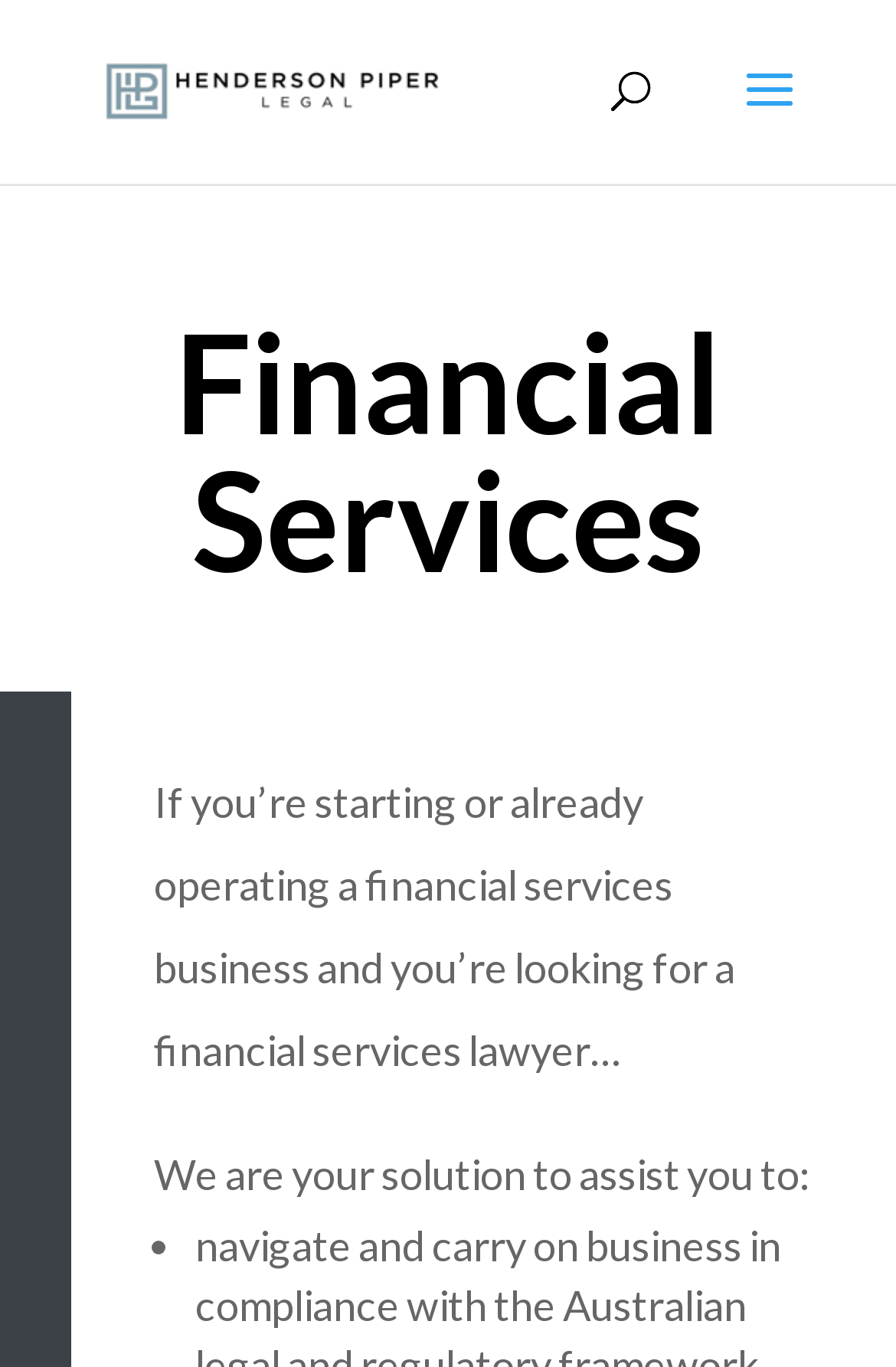Consider the image and give a detailed and elaborate answer to the question: 
How many bullet points are listed under the services offered?

The webpage lists the services offered by the law firm, and one of the bullet points is visible with a list marker '•'. There may be more bullet points, but at least one is visible.